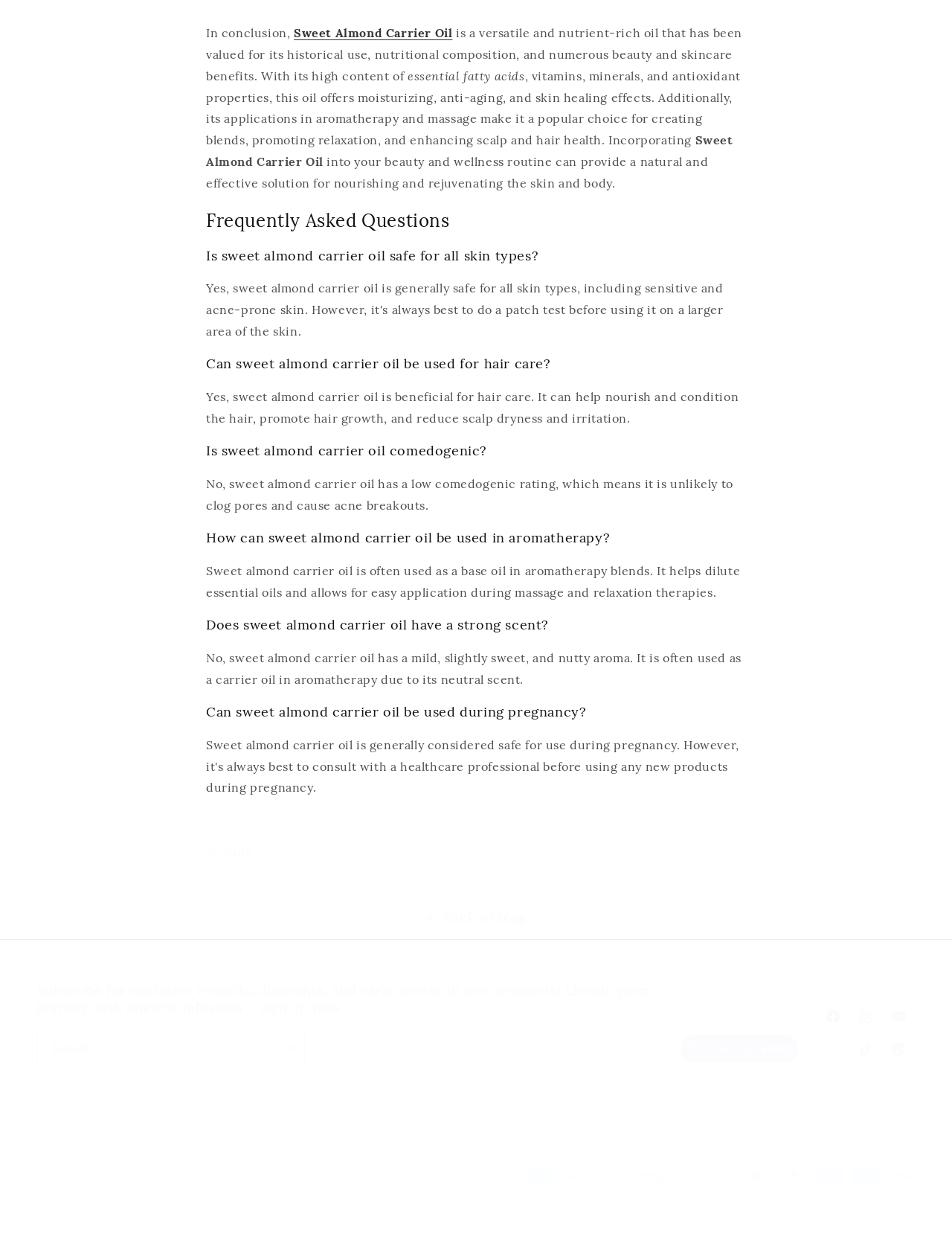What is the purpose of the 'Subscribe' button?
Based on the image, provide your answer in one word or phrase.

Get exclusive rewards and discounts